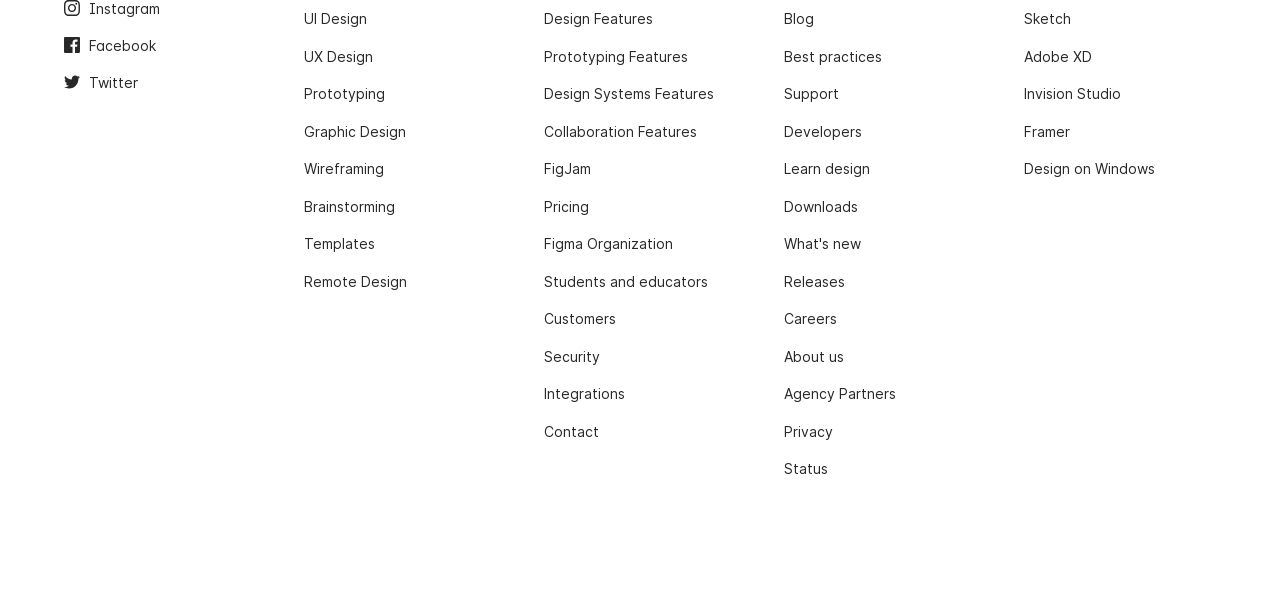Given the description "Students and educators", determine the bounding box of the corresponding UI element.

[0.425, 0.441, 0.553, 0.493]